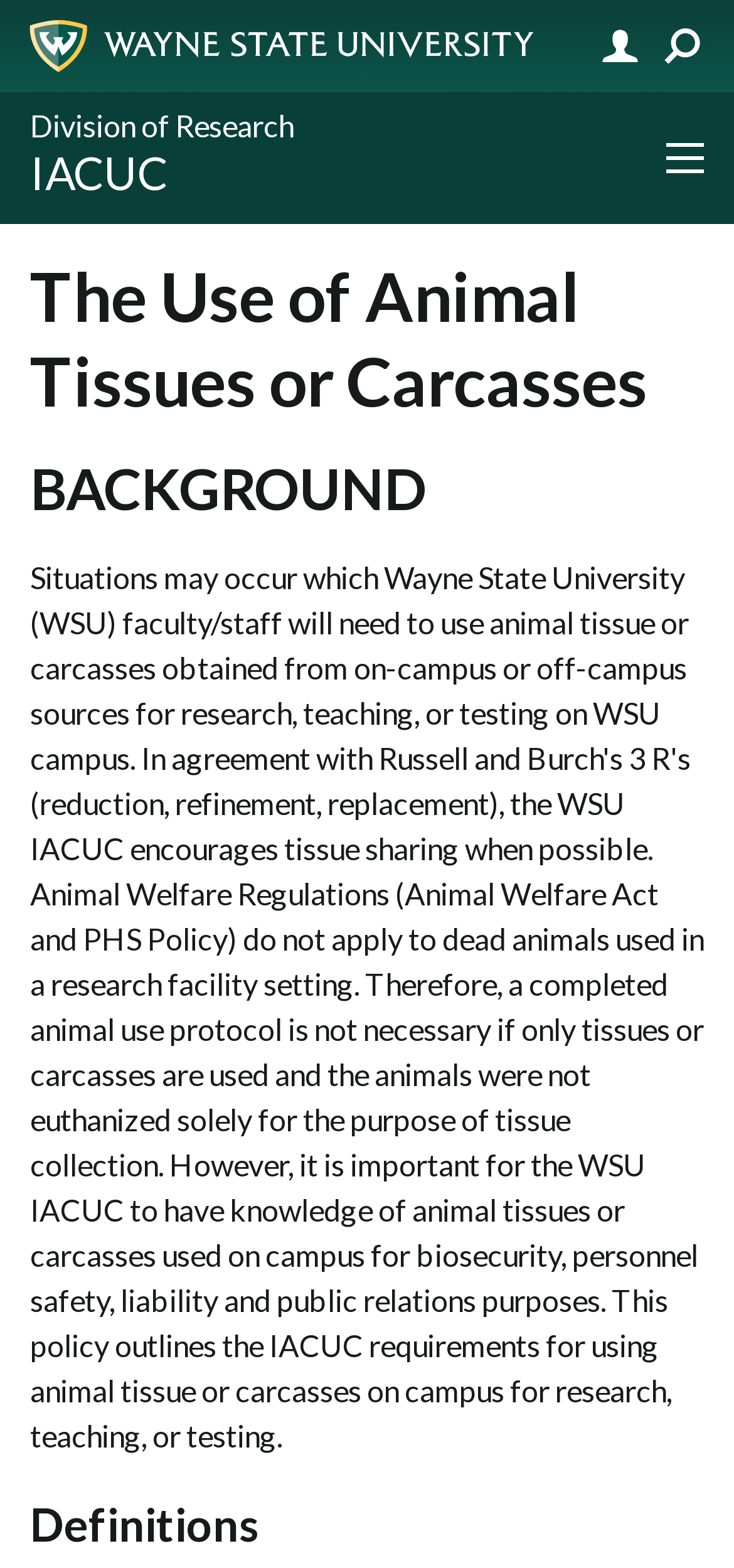Provide a brief response to the question below using a single word or phrase: 
What is the name of the university?

Wayne State University